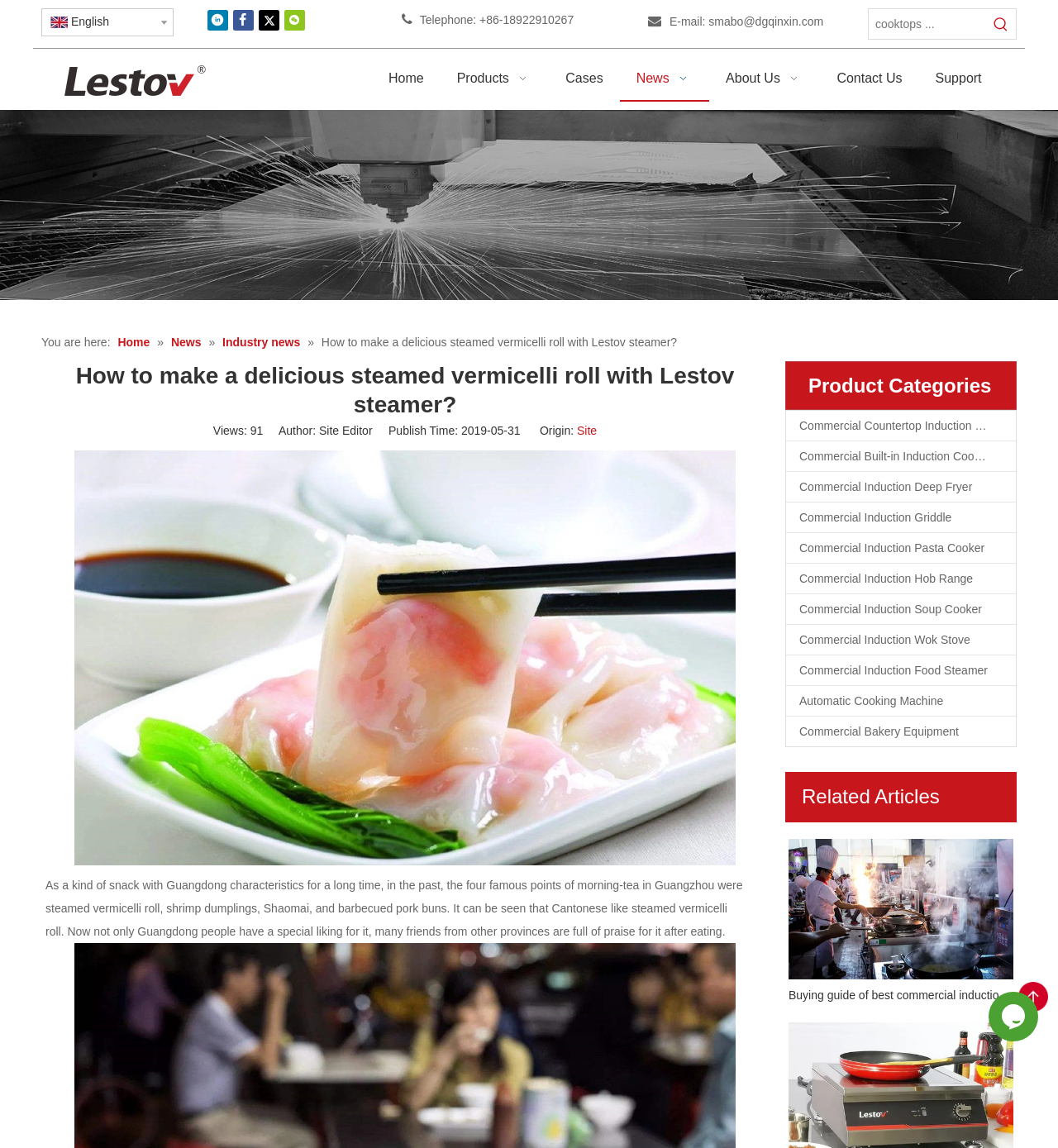Summarize the webpage with a detailed and informative caption.

This webpage is about a recipe for making a delicious steamed vermicelli roll with Lestov steamer, and it also serves as a platform for an induction cooker manufacturer, Smabo induction cooktops. 

At the top left corner, there is a logo of Lestov, and next to it, there are navigation links to different sections of the website, including Home, Products, Cases, News, About Us, Contact Us, and Support. 

Below the navigation links, there is a section that displays the current location of the webpage, indicating that the user is currently viewing a news article. 

The main content of the webpage is an article titled "How to make a delicious steamed vermicelli roll with Lestov steamer?", which includes an image of the dish and a detailed recipe description. The article also displays the number of views, author, and publication time. 

On the right side of the webpage, there is a section that lists product categories, including various types of commercial induction cooktops and cooking machines. 

Further down the webpage, there is a section titled "Related Articles", which lists several related news articles with images. 

At the bottom of the webpage, there are links to social media platforms, including Linkedin, Facebook, Twitter, and WeChat, as well as contact information, including telephone number and email address. There is also a search box and a button labeled "Hot Keywords:".